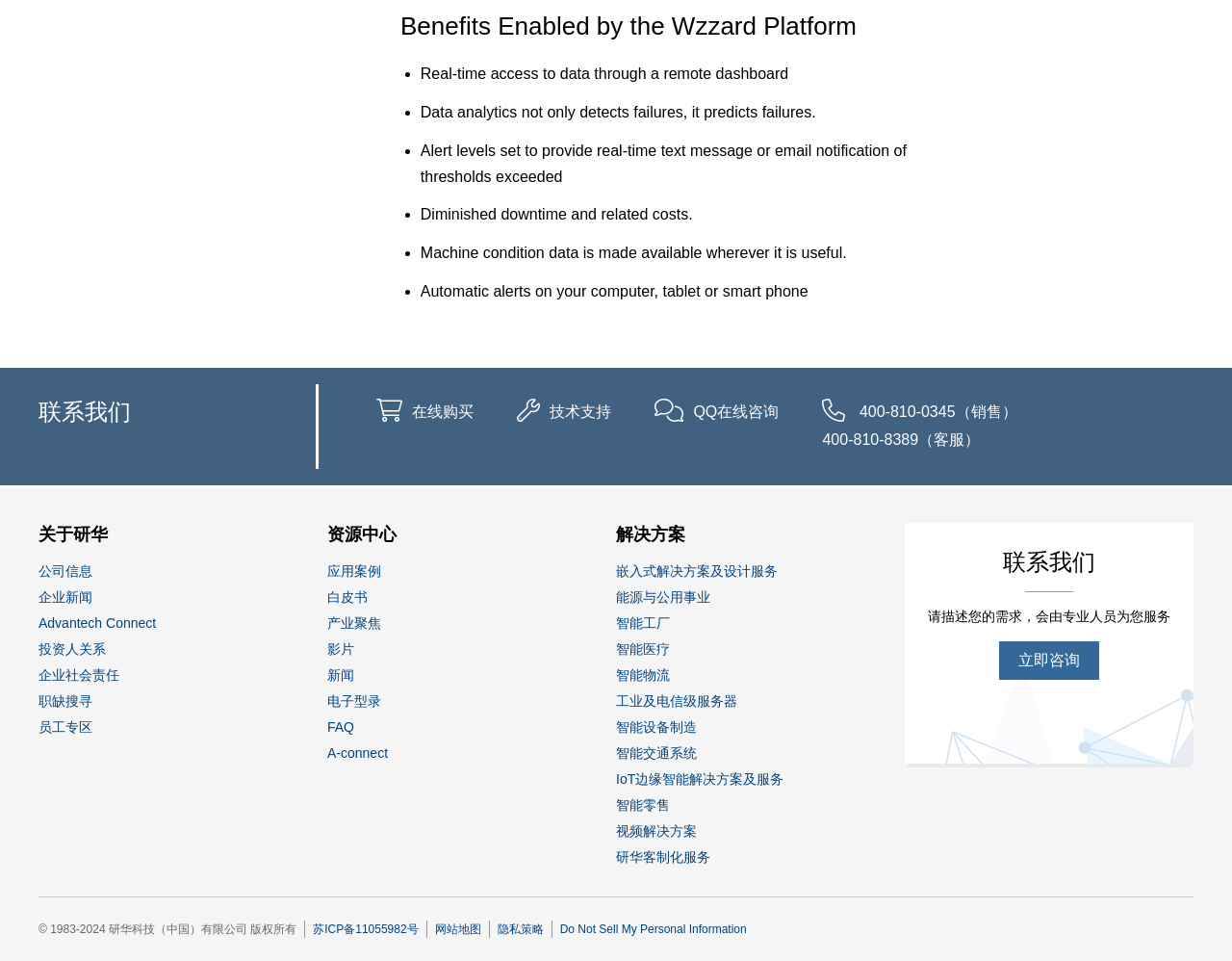Analyze the image and deliver a detailed answer to the question: What is the copyright information of the website?

The webpage has a footer section that lists the copyright information, which is '© 1983-2024 研华科技（中国）有限公司 版权所有', indicating that the website's content is copyrighted from 1983 to 2024.